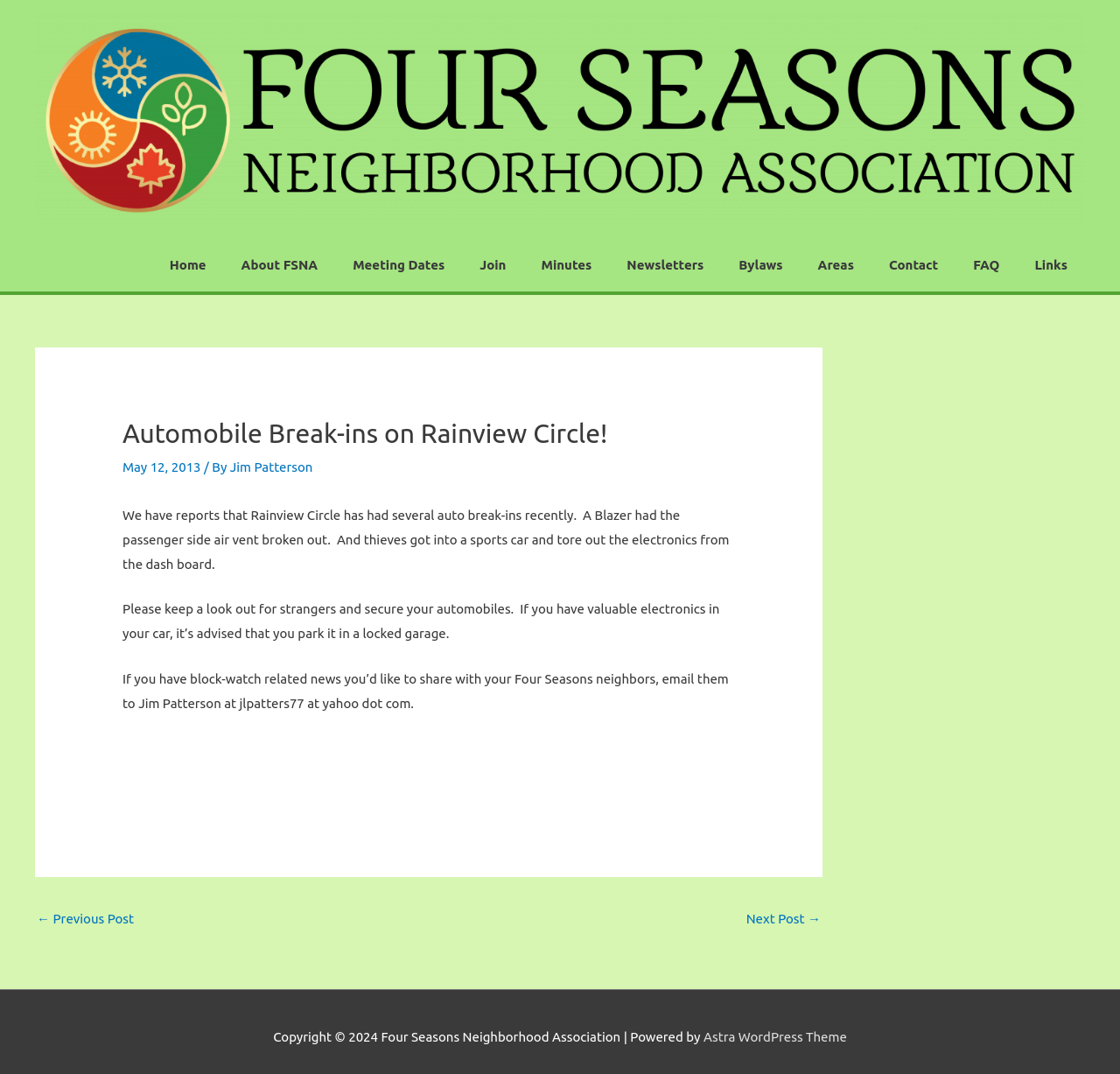What is the date of the article?
Examine the screenshot and reply with a single word or phrase.

May 12, 2013